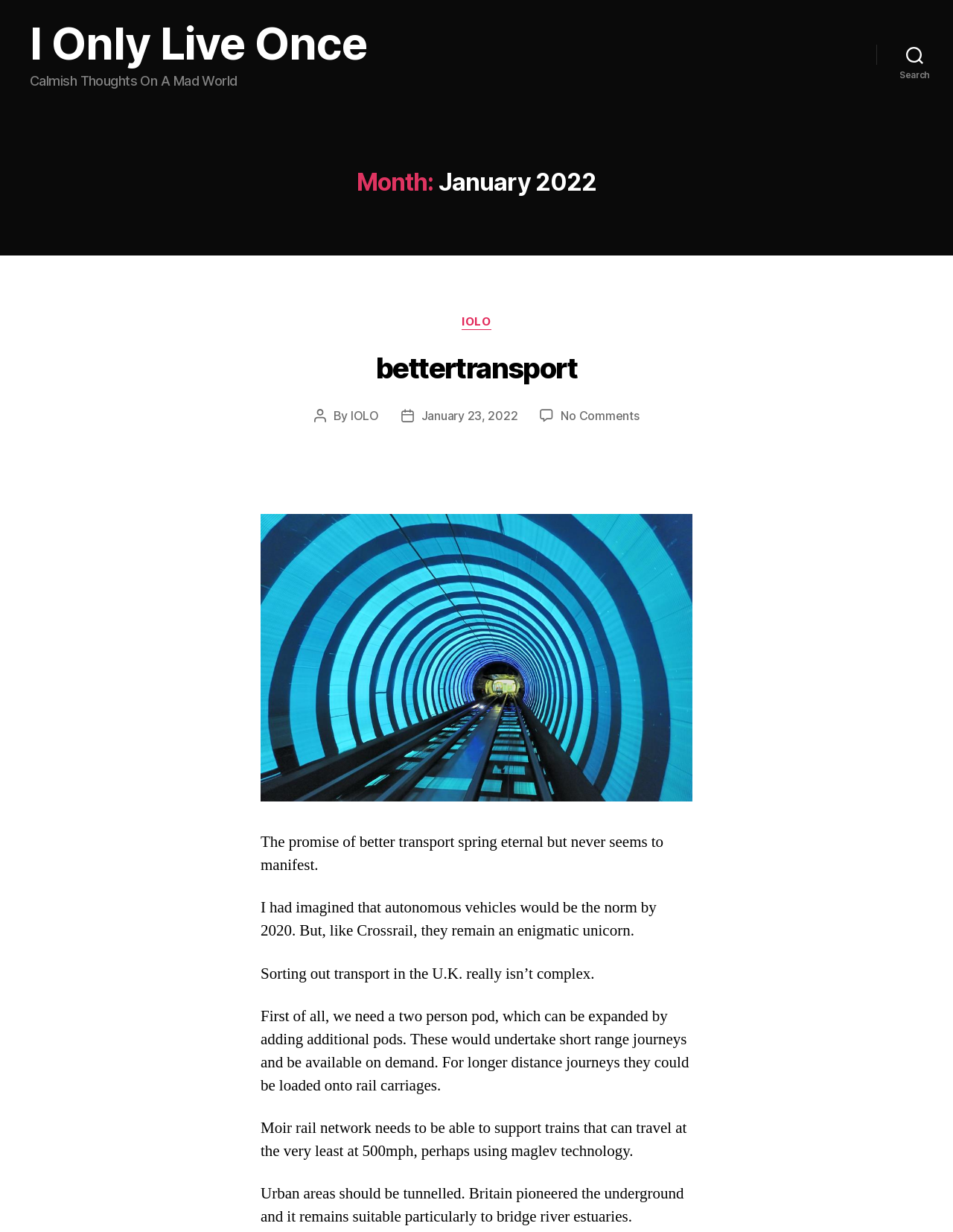How many comments are there on the post?
Examine the image closely and answer the question with as much detail as possible.

The number of comments on the post can be found in the link element with the text 'No Comments on bettertransport', which suggests that there are no comments on the post.